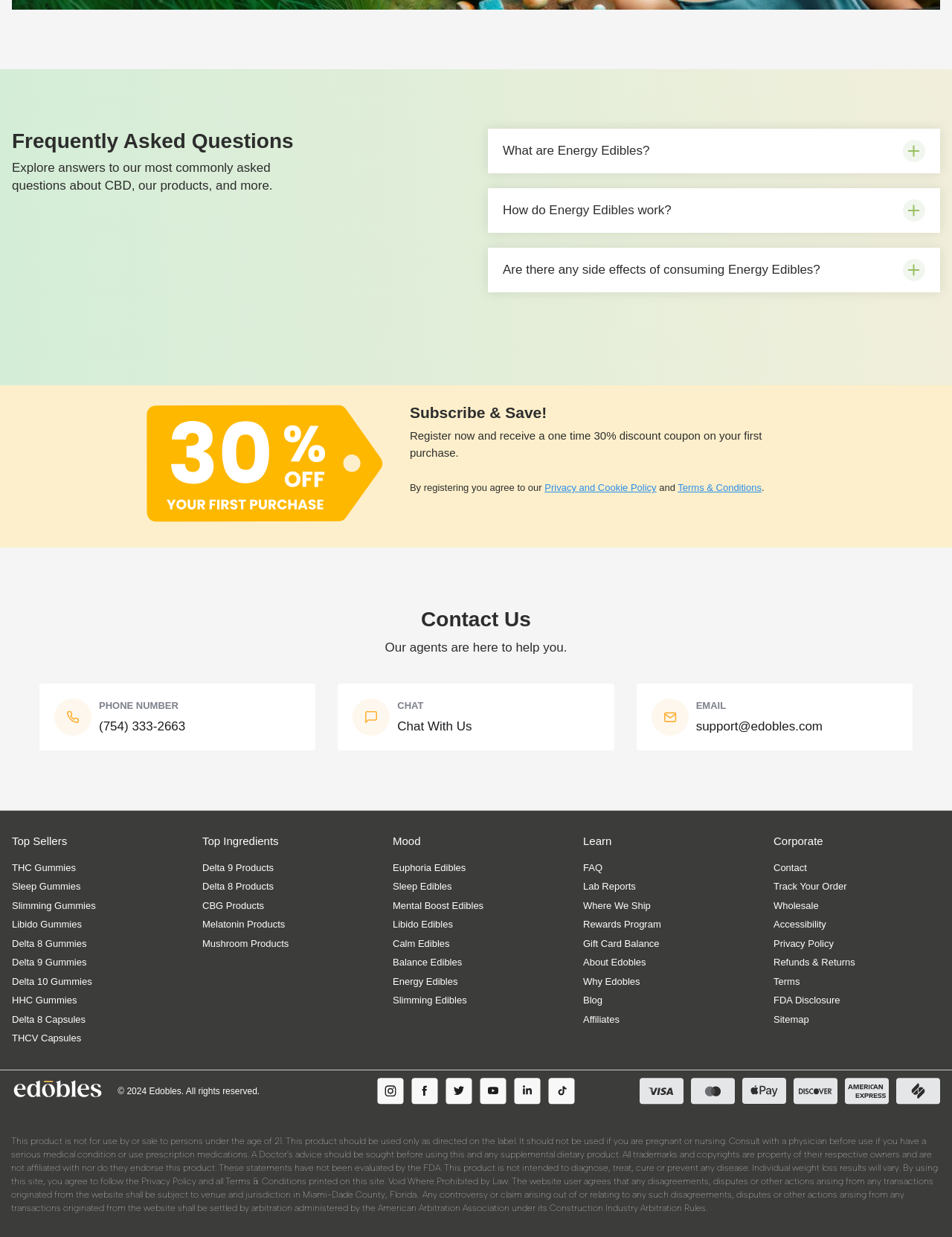Determine the bounding box for the UI element that matches this description: "Email support@edobles.com".

[0.668, 0.553, 0.959, 0.607]